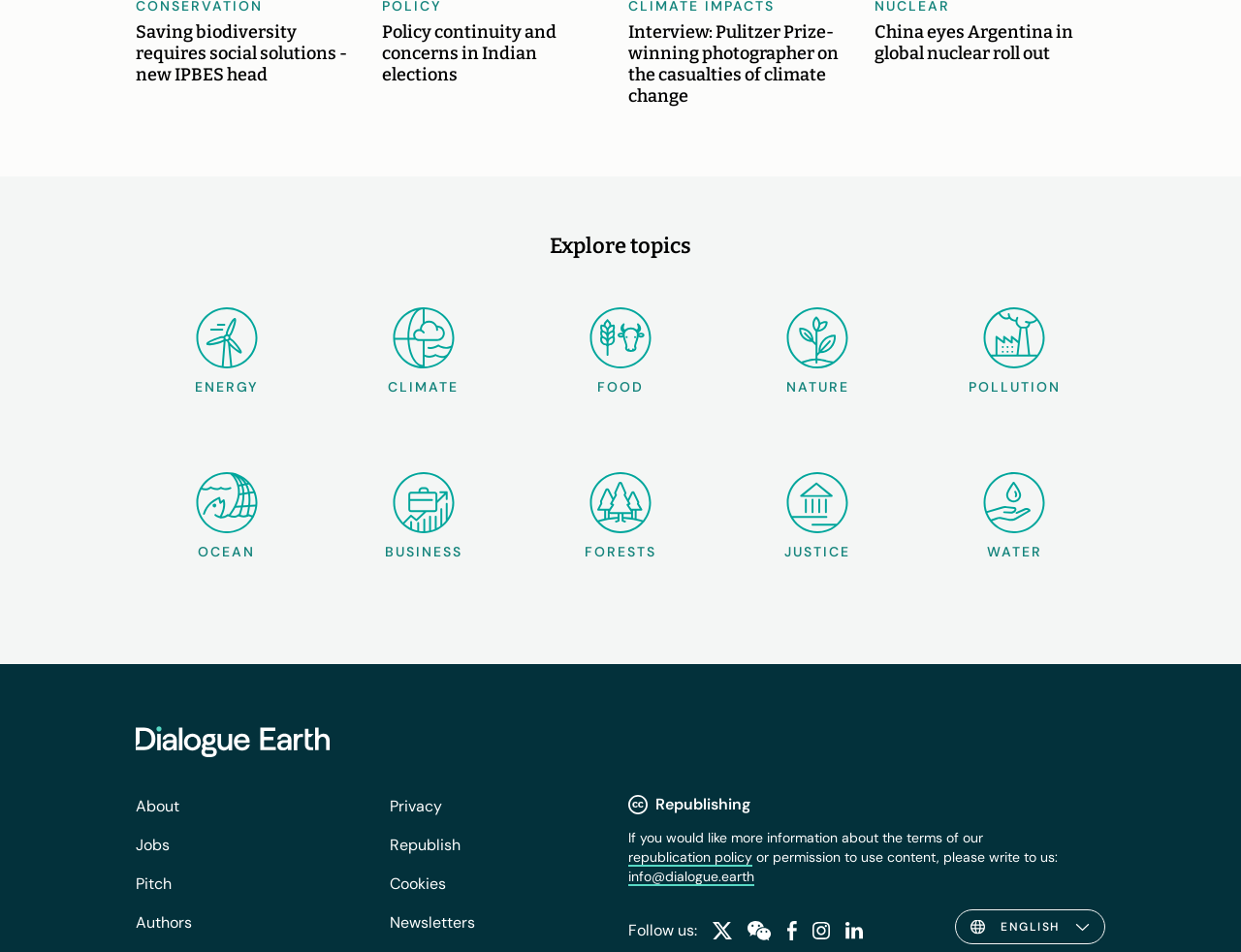How many topics are listed under 'Explore topics'?
Examine the image and give a concise answer in one word or a short phrase.

9